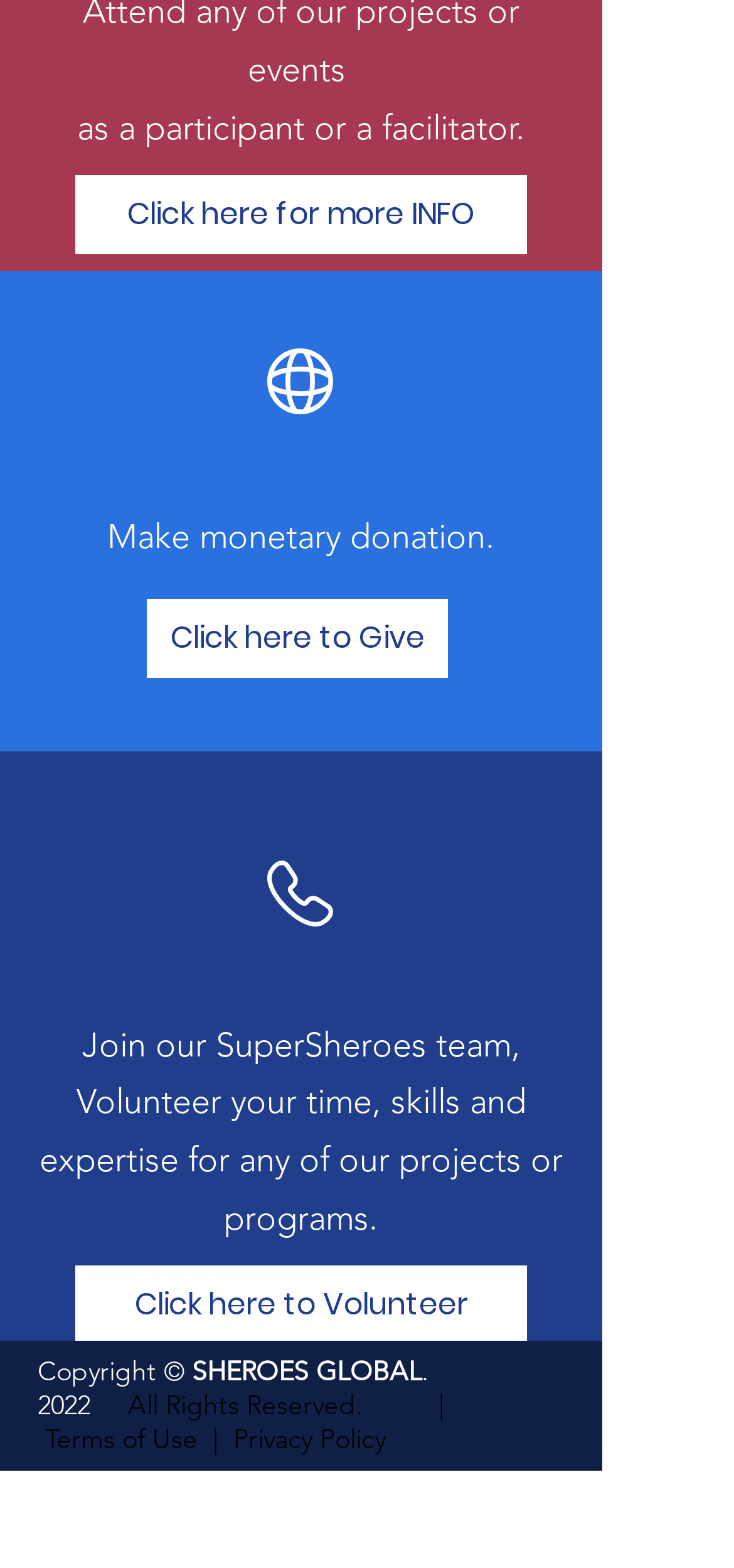Provide a thorough and detailed response to the question by examining the image: 
What are the two policies mentioned at the bottom of the webpage?

The webpage has links to 'Terms of Use' and 'Privacy Policy' at the bottom, indicating that these are two important policies of SHEROES GLOBAL.